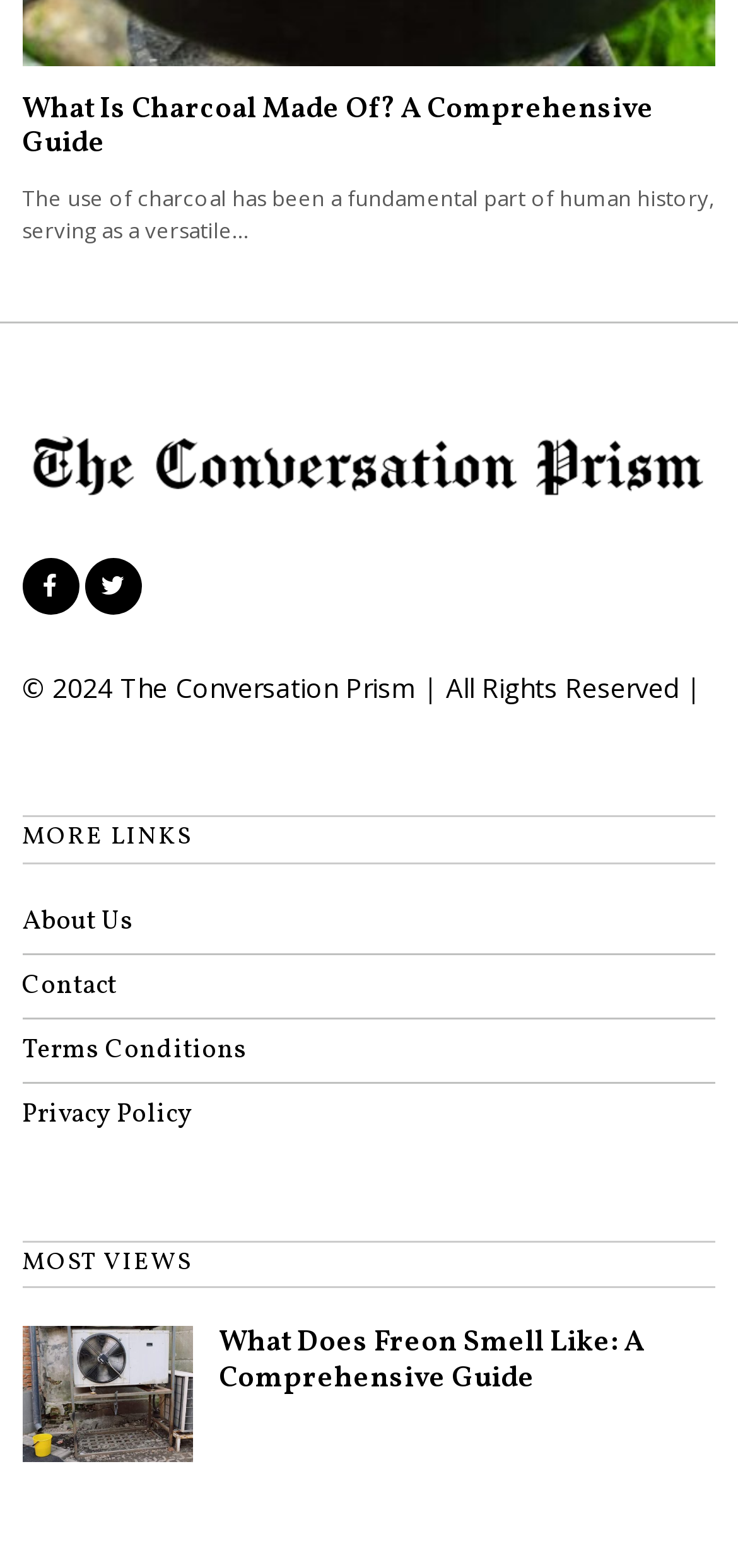What is the name of the website?
Examine the image and provide an in-depth answer to the question.

The name of the website can be found at the bottom of the webpage, where it says 'The Conversation Prism'.